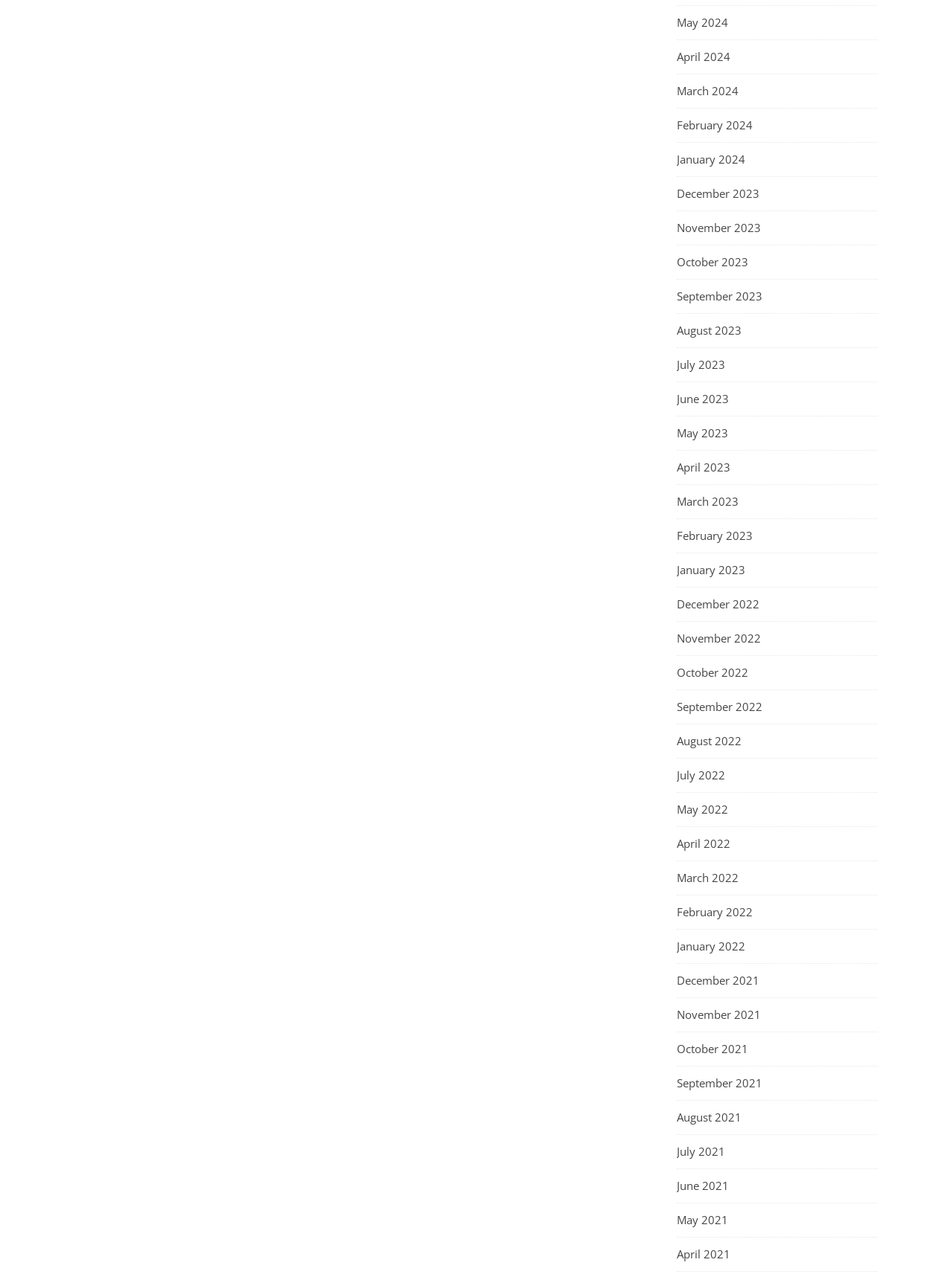What is the latest month available?
Using the information presented in the image, please offer a detailed response to the question.

By examining the list of links on the webpage, I found that the latest month available is April 2024, which is located at the top of the list.